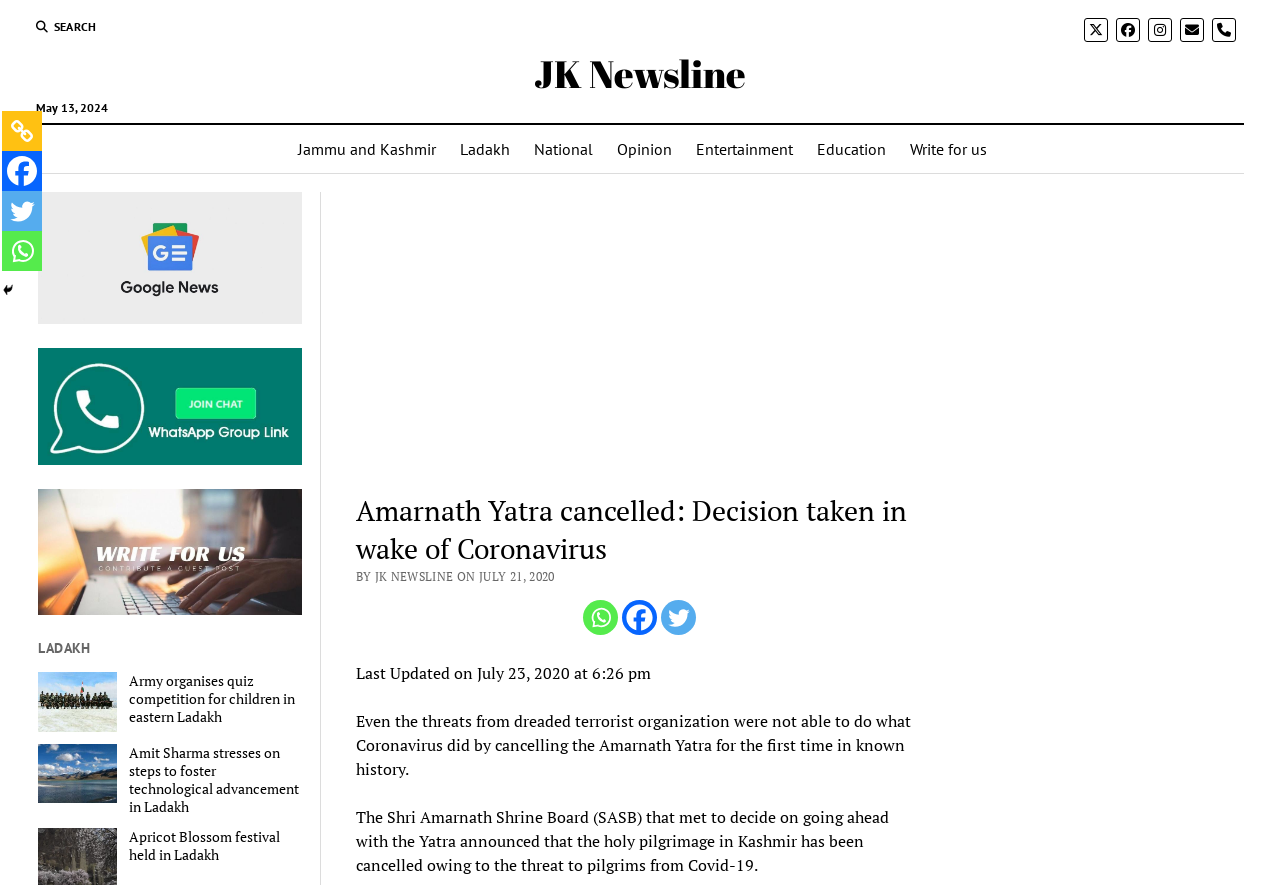Determine the bounding box coordinates for the area that needs to be clicked to fulfill this task: "View roof restoration page". The coordinates must be given as four float numbers between 0 and 1, i.e., [left, top, right, bottom].

None